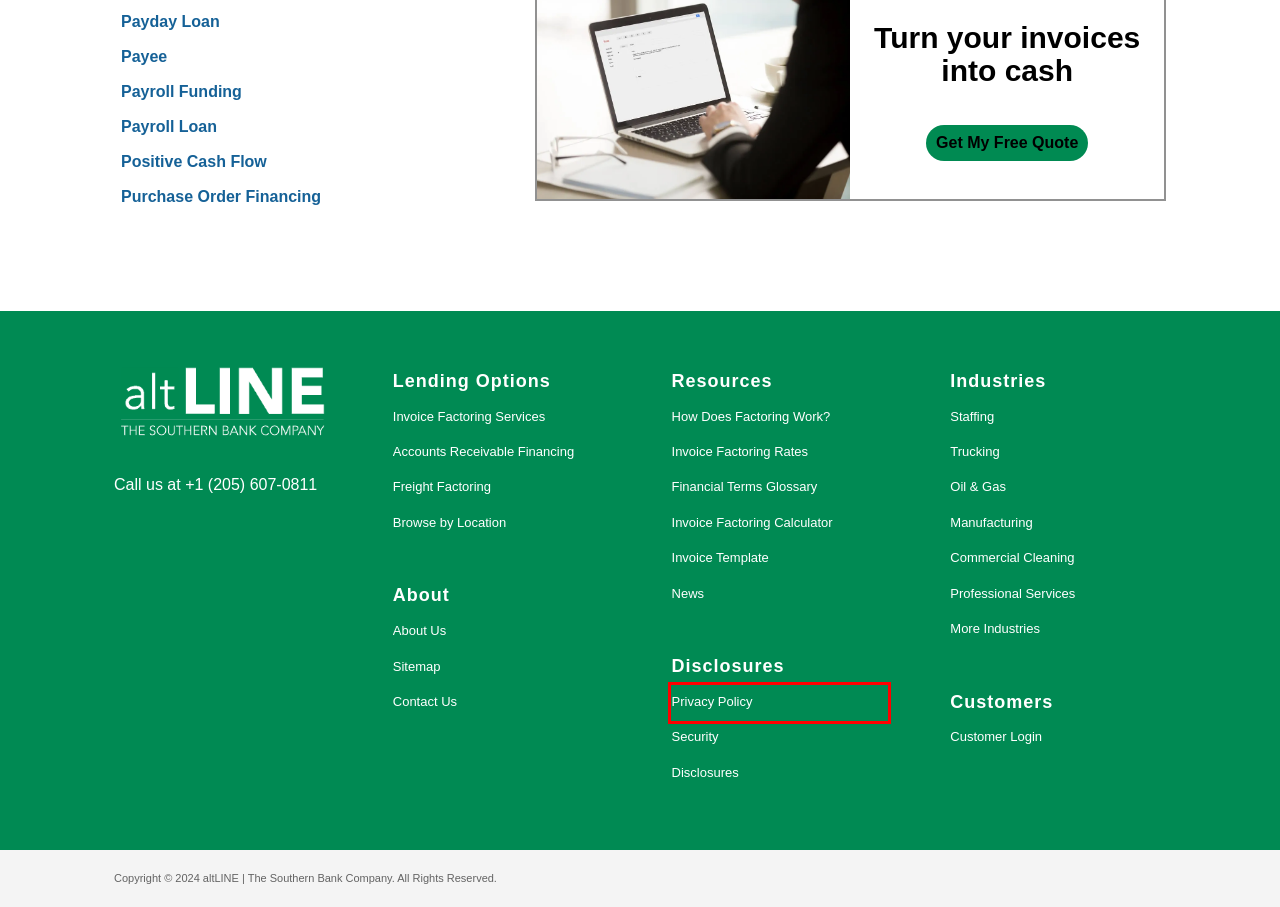You are provided with a screenshot of a webpage containing a red rectangle bounding box. Identify the webpage description that best matches the new webpage after the element in the bounding box is clicked. Here are the potential descriptions:
A. About Us | altLINE
B. Manufacturing Factoring and Funding | altLINE
C. Privacy Policy | altLINE
D. Industries We Serve | altLINE
E. B2B Invoice Template | altLINE
F. Payroll Funding | Definition & Step-By-Step Process | altLINE
G. What Is Accounts Receivable Financing? | altLINE
H. Factoring Companies Near Me | altLINE

C